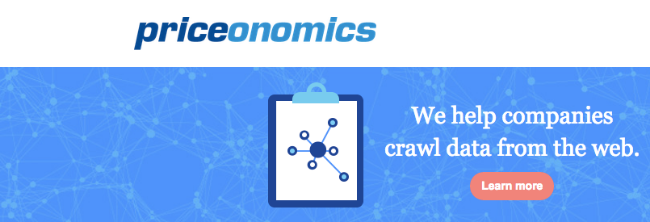Elaborate on the elements present in the image.

The image showcases the branding of Priceonomics, highlighting its focus on data analysis and web crawling services. The logo prominently displays the word "priceonomics" in a sleek, modern font, while below it, a stylized clipboard icon with connected nodes symbolizes the data-centric nature of the company. Accompanying text reads, "We help companies crawl data from the web," emphasizing their expertise in data collection and analysis. A bright, inviting orange "Learn more" button encourages further exploration into their services. The overall design, set against a soft blue background with network-like motifs, conveys a sense of innovation and professionalism.